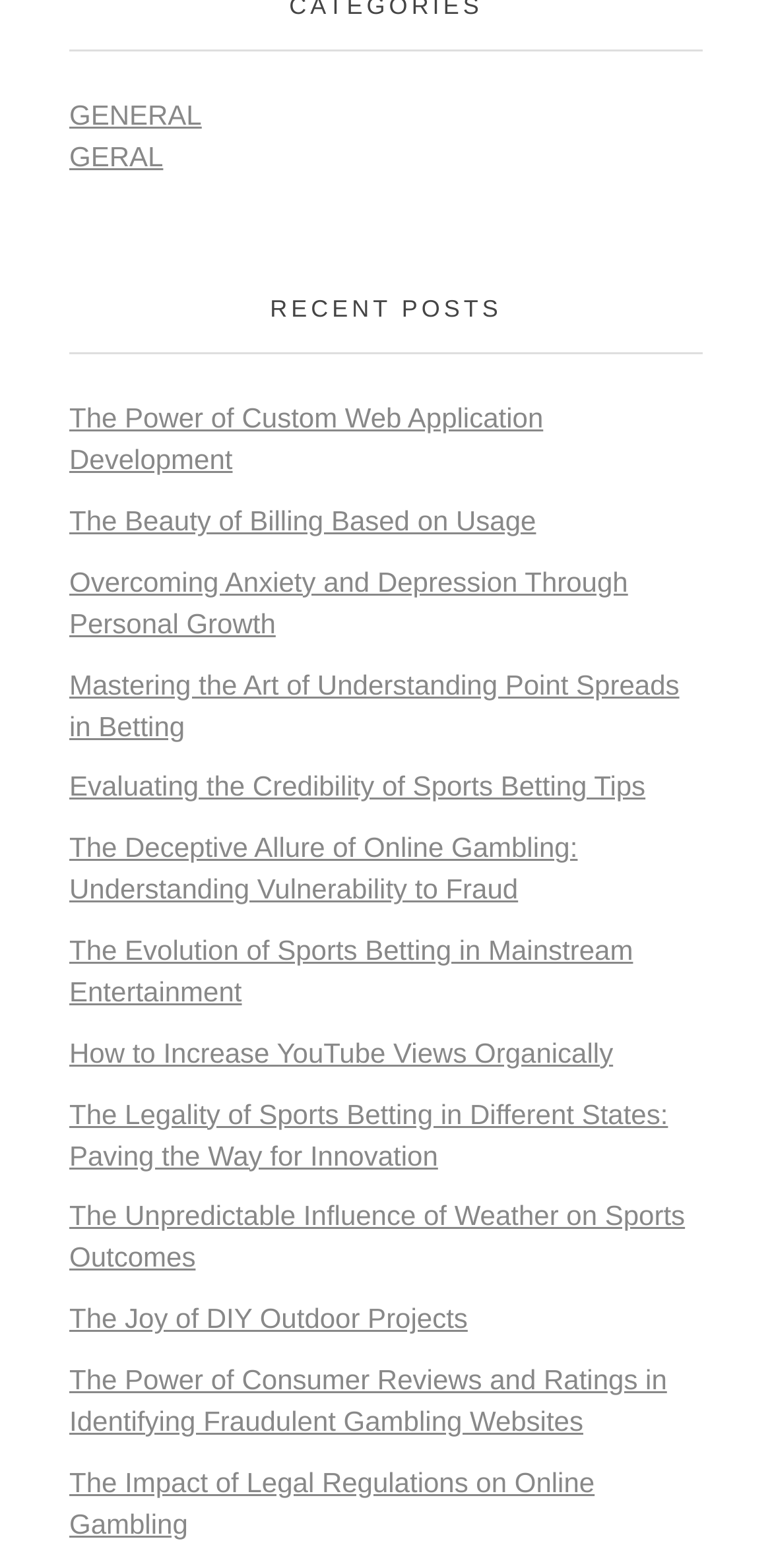Kindly provide the bounding box coordinates of the section you need to click on to fulfill the given instruction: "visit The Power of Custom Web Application Development".

[0.09, 0.256, 0.704, 0.303]